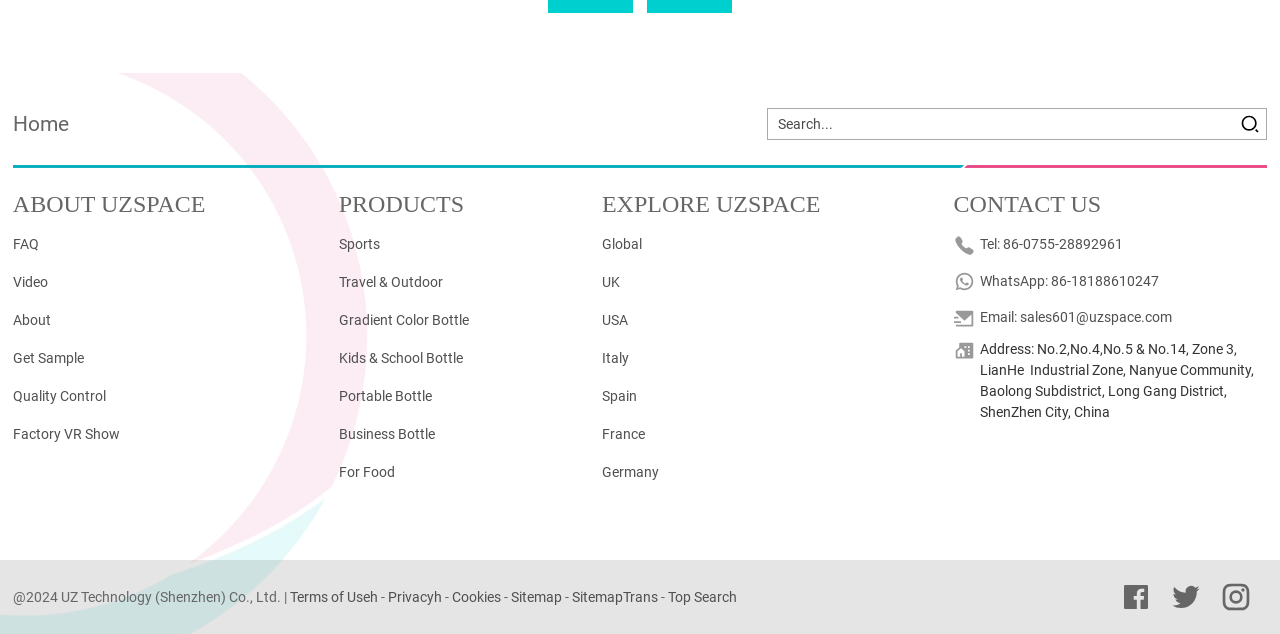Kindly determine the bounding box coordinates for the clickable area to achieve the given instruction: "Contact UZSPACE via WhatsApp".

[0.765, 0.43, 0.905, 0.455]